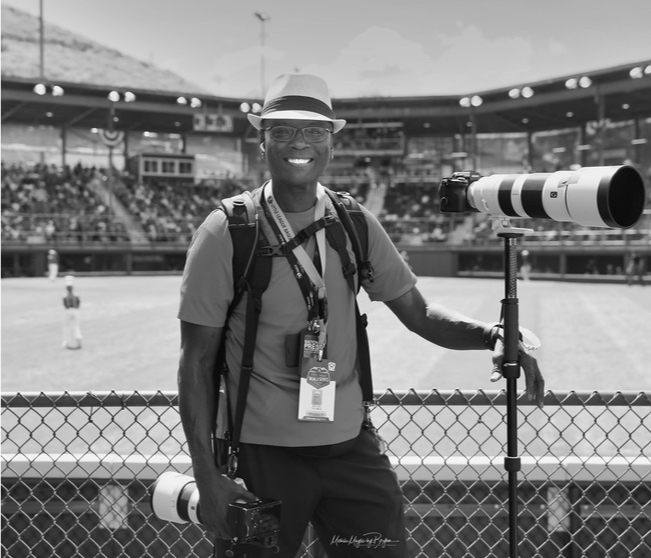What is the atmosphere in the stadium?
Answer the question with a detailed and thorough explanation.

The background of the image features a bustling stadium filled with spectators, creating an atmosphere of excitement and lively sportsmanship, which suggests that the event is highly anticipated and the crowd is enthusiastic about the game.